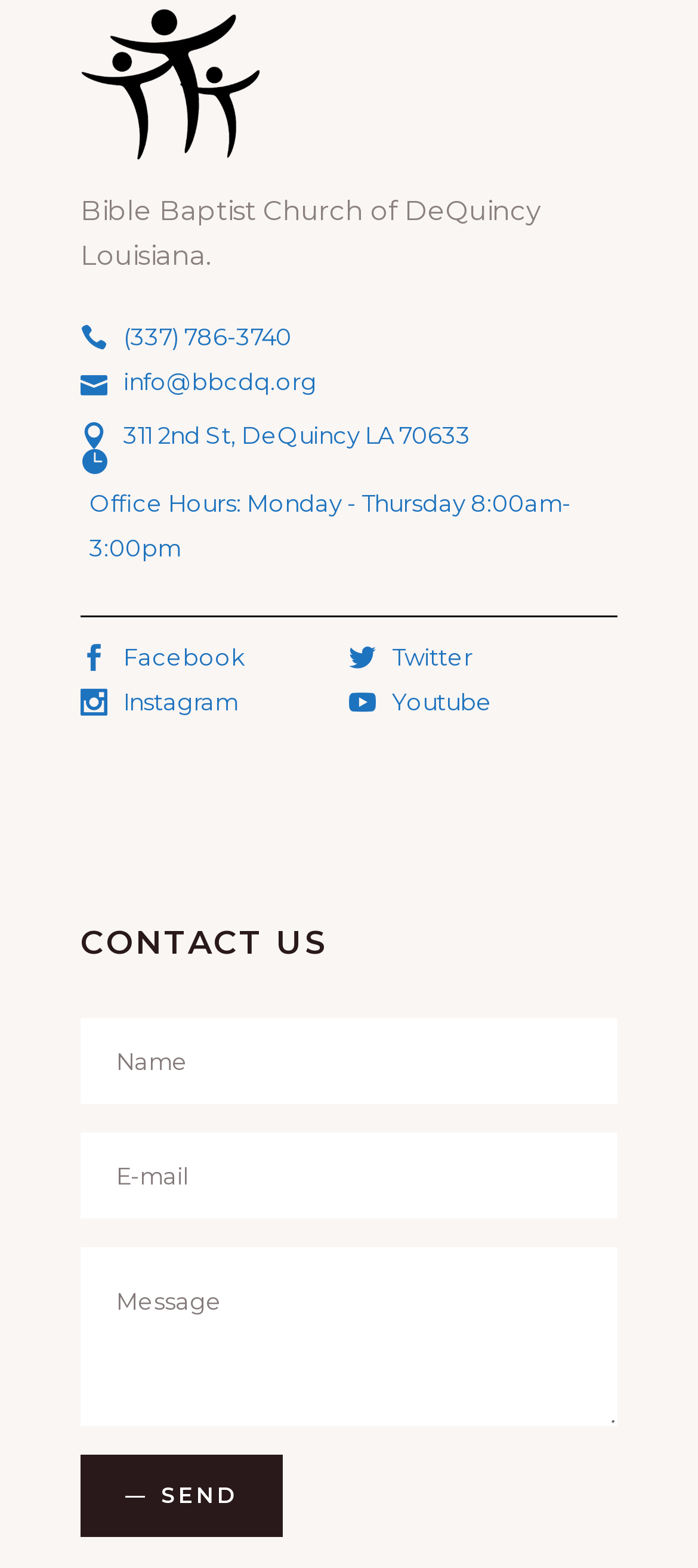Refer to the image and provide a thorough answer to this question:
What is the phone number of the church?

The phone number of the church can be found in the link element with the text ' (337) 786-3740' which is located at the top of the webpage.